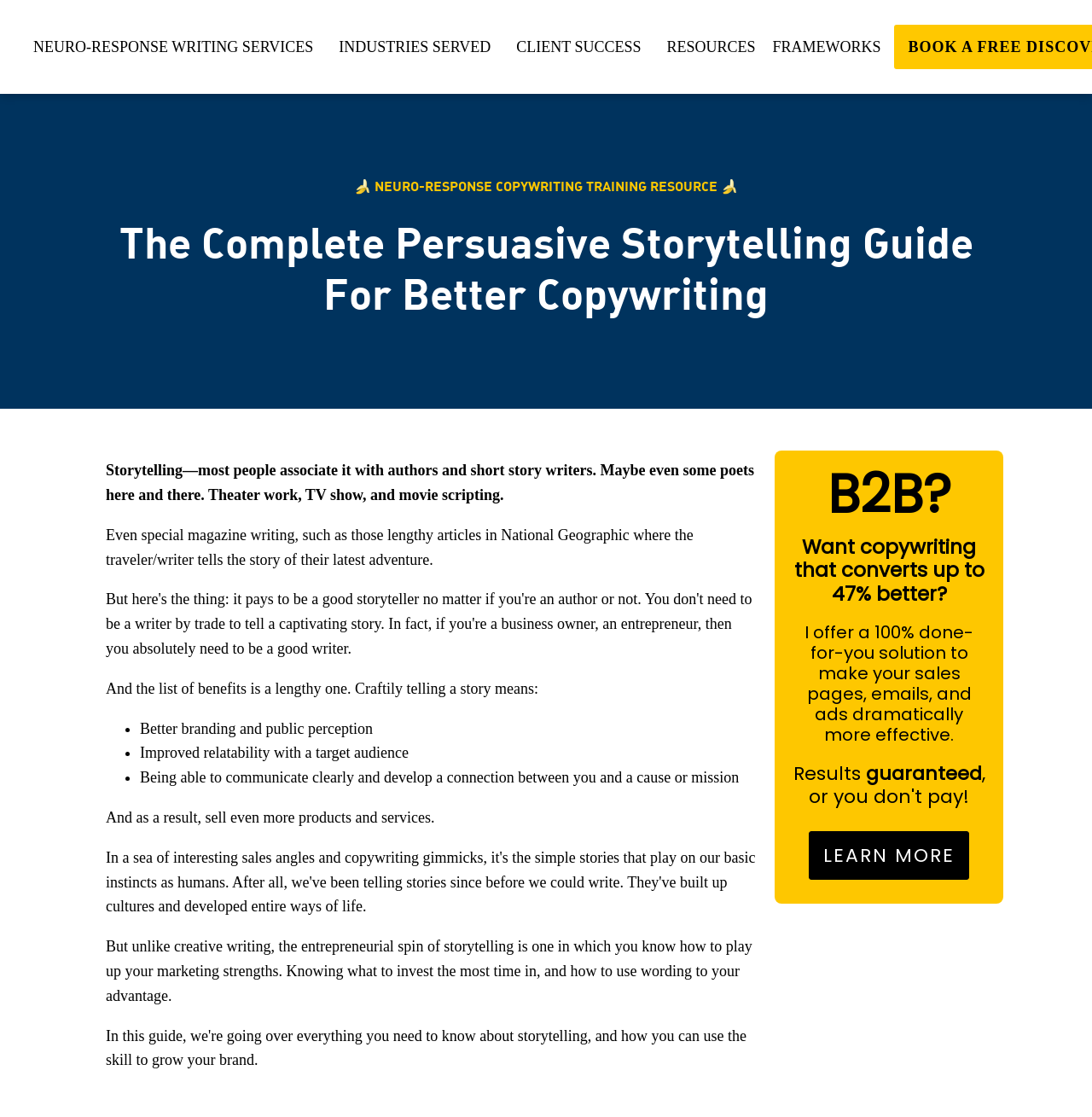What is the main topic of this webpage?
Craft a detailed and extensive response to the question.

Based on the webpage content, it appears that the main topic is persuasive storytelling, specifically in the context of copywriting and marketing. The headings and text on the page suggest that the author is discussing the importance of storytelling in marketing and how to effectively use it to sell products and services.